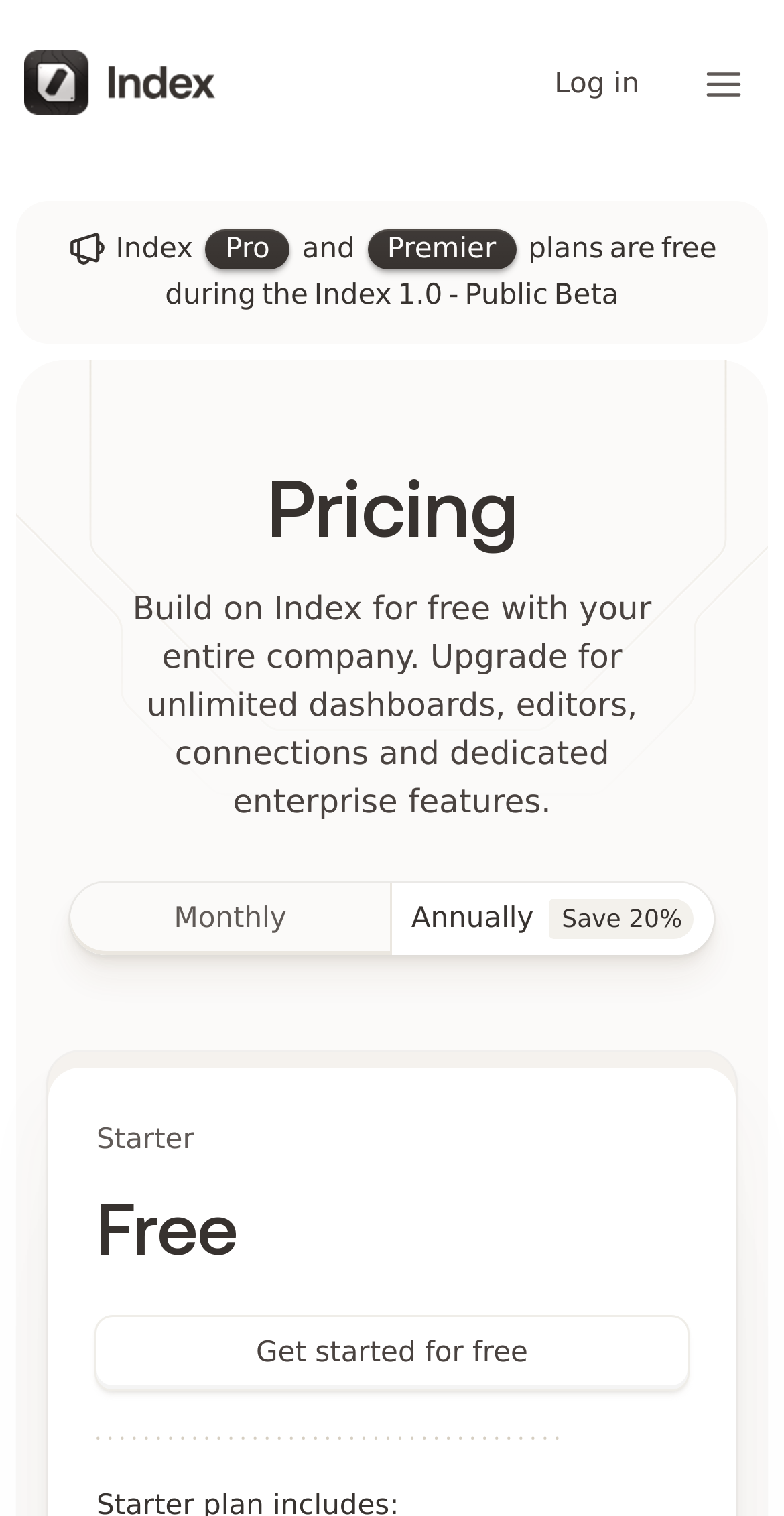Please provide the bounding box coordinates for the element that needs to be clicked to perform the instruction: "Choose the 'Monthly' plan". The coordinates must consist of four float numbers between 0 and 1, formatted as [left, top, right, bottom].

[0.09, 0.582, 0.5, 0.63]